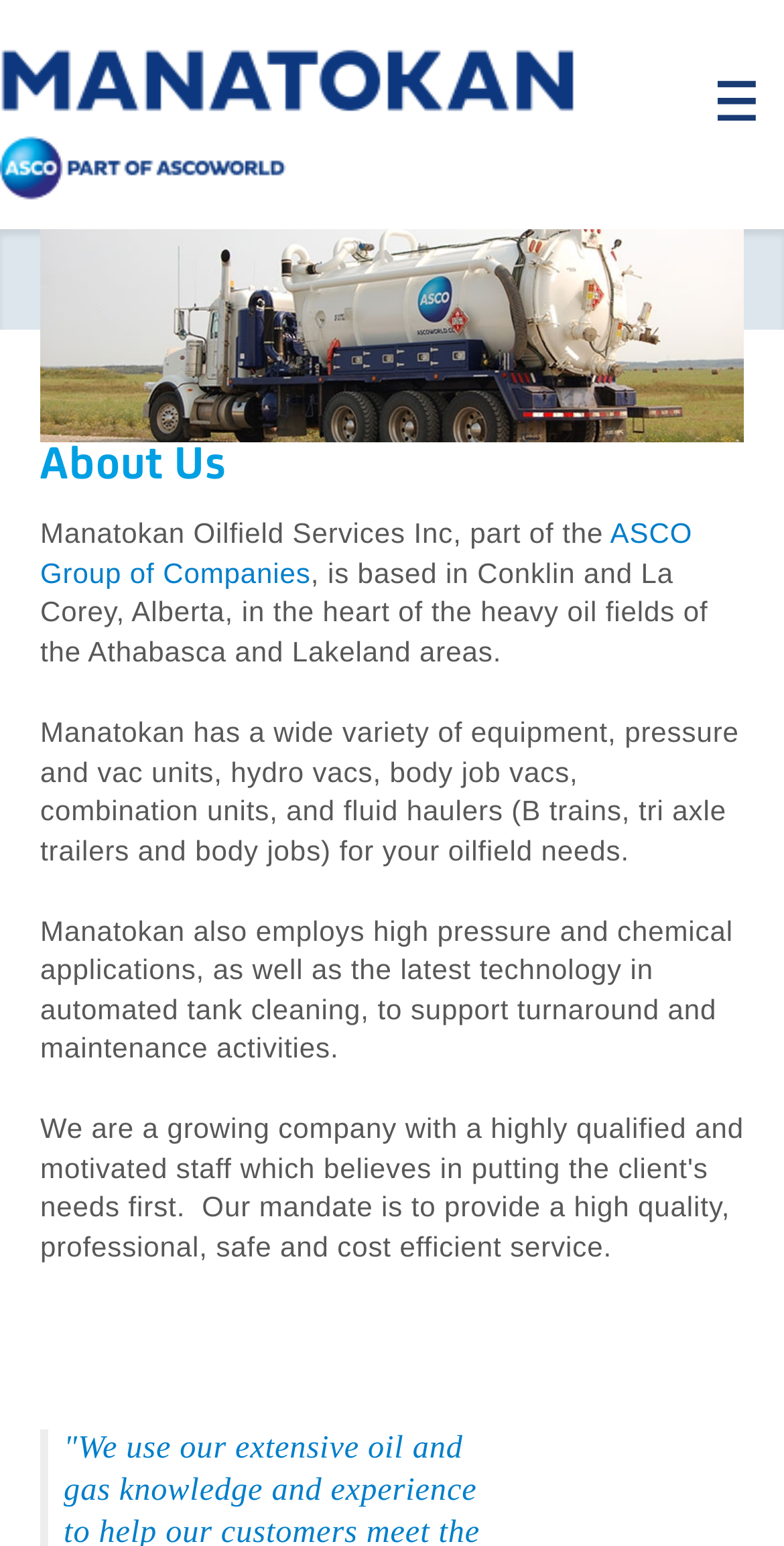Use a single word or phrase to answer this question: 
What is the name of the group of companies that Manatokan is part of?

ASCO Group of Companies